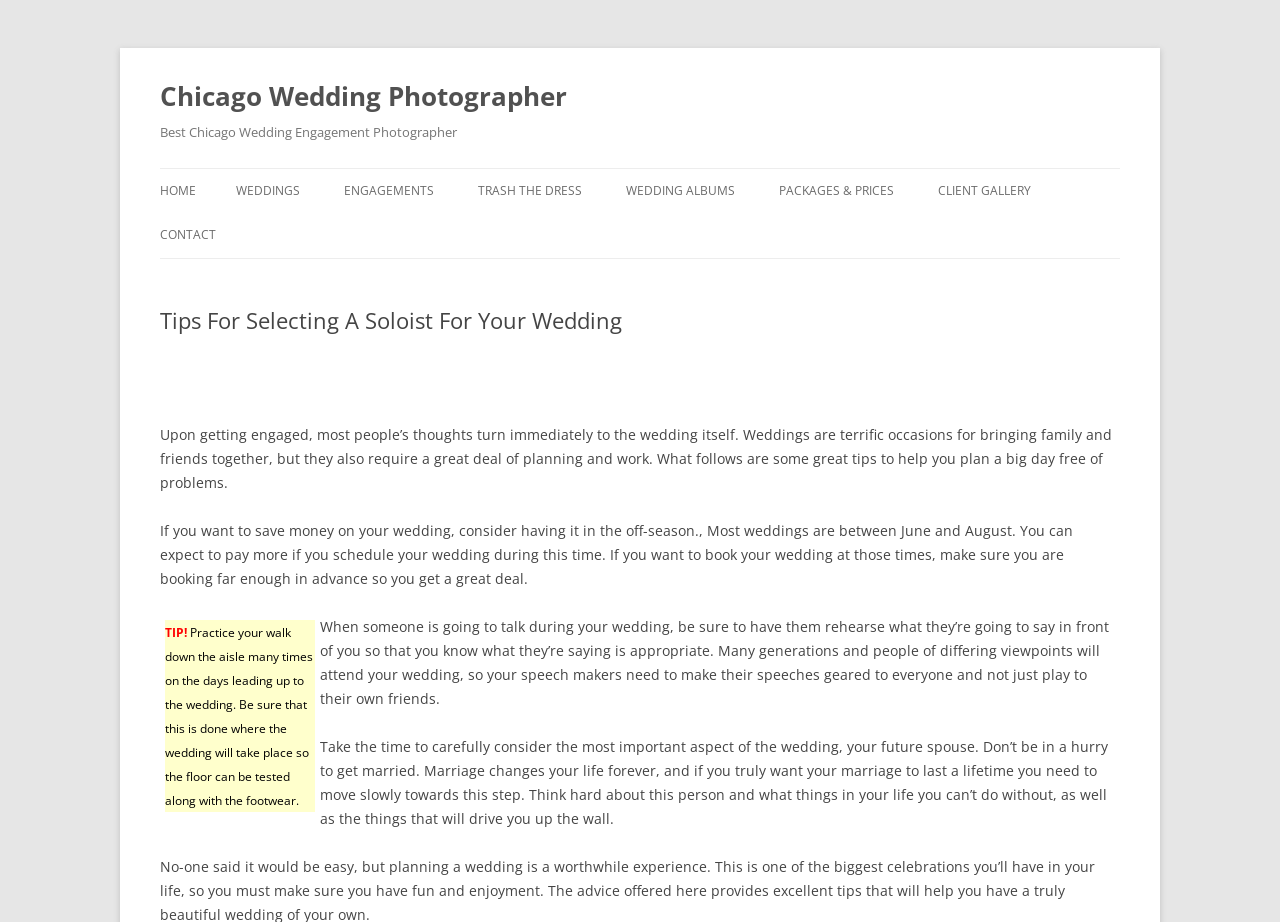Determine the bounding box for the UI element that matches this description: "Home".

[0.125, 0.183, 0.153, 0.231]